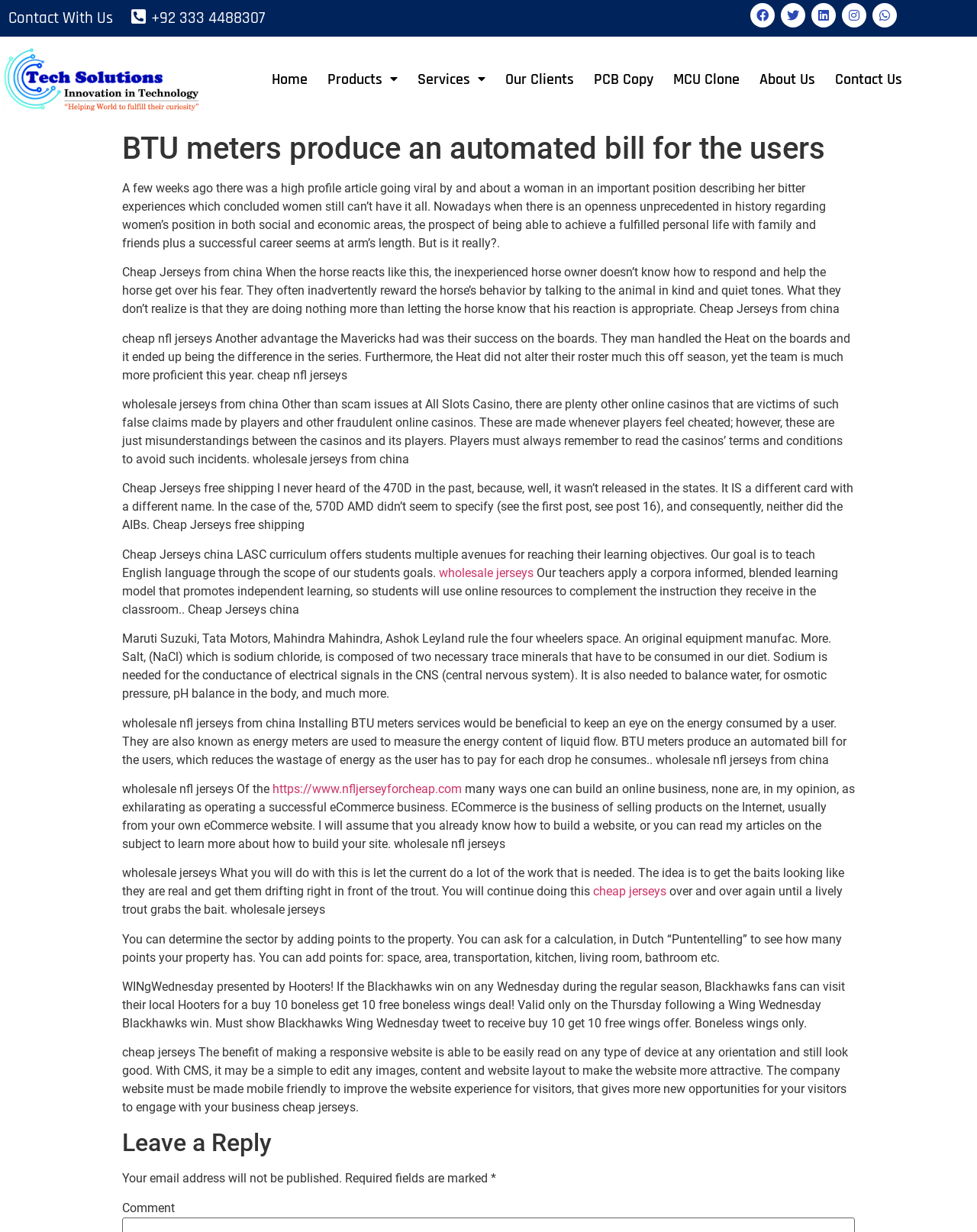Find the bounding box of the element with the following description: "https://www.nfljerseyforcheap.com". The coordinates must be four float numbers between 0 and 1, formatted as [left, top, right, bottom].

[0.279, 0.634, 0.473, 0.646]